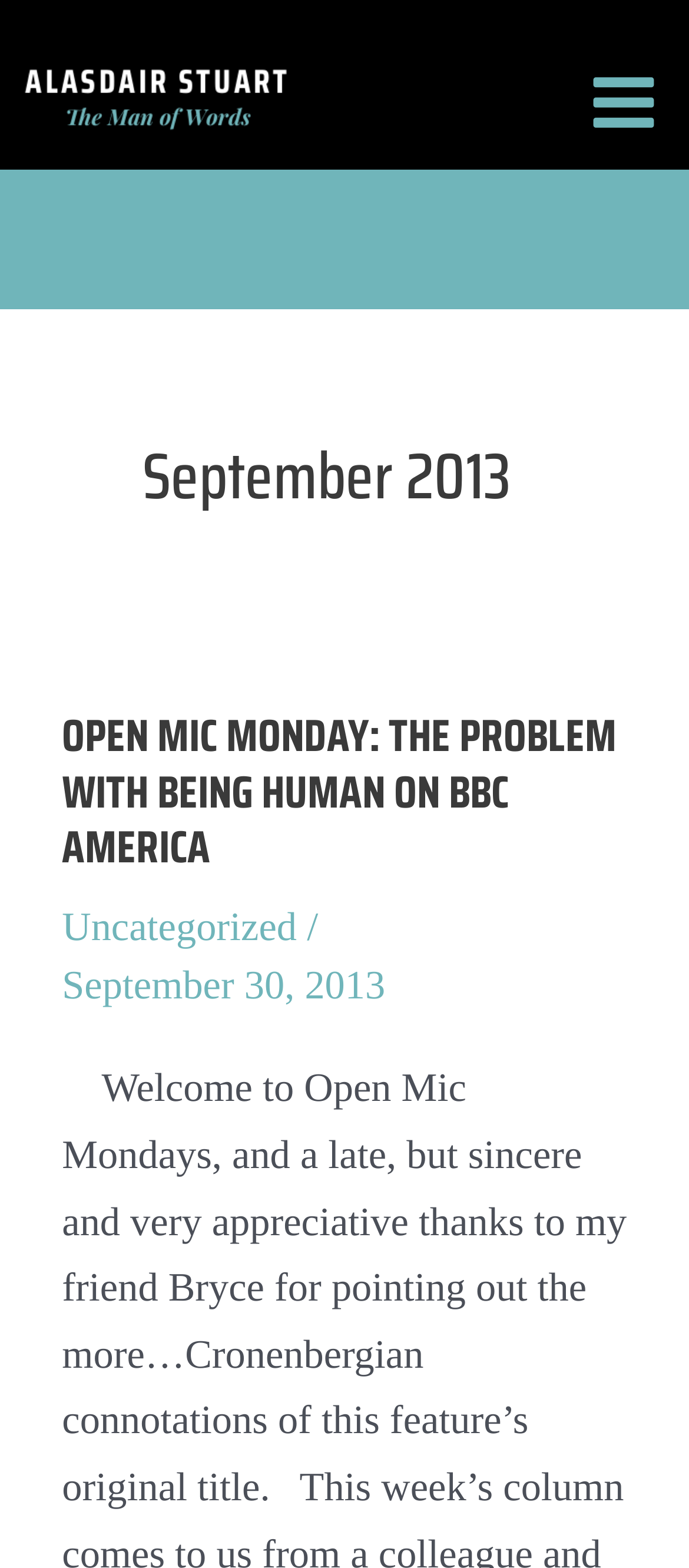Describe all the visual and textual components of the webpage comprehensively.

The webpage is titled "September 2013 - Alasdair Stuart" and features a prominent link to "Alasdair Stuart" at the top left corner, accompanied by an image with the same name. 

Below this, there is a main menu button on the top right corner, which is not expanded and has an associated image. 

The main content of the webpage is divided into sections, with a heading "September 2013" in the middle of the page. This heading has two subheadings: "OPEN MIC MONDAY: THE PROBLEM WITH BEING HUMAN ON BBC AMERICA" and an "Uncategorized" section. The first subheading is a link, while the second has a link to "Uncategorized" and a date "September 30, 2013" below it.